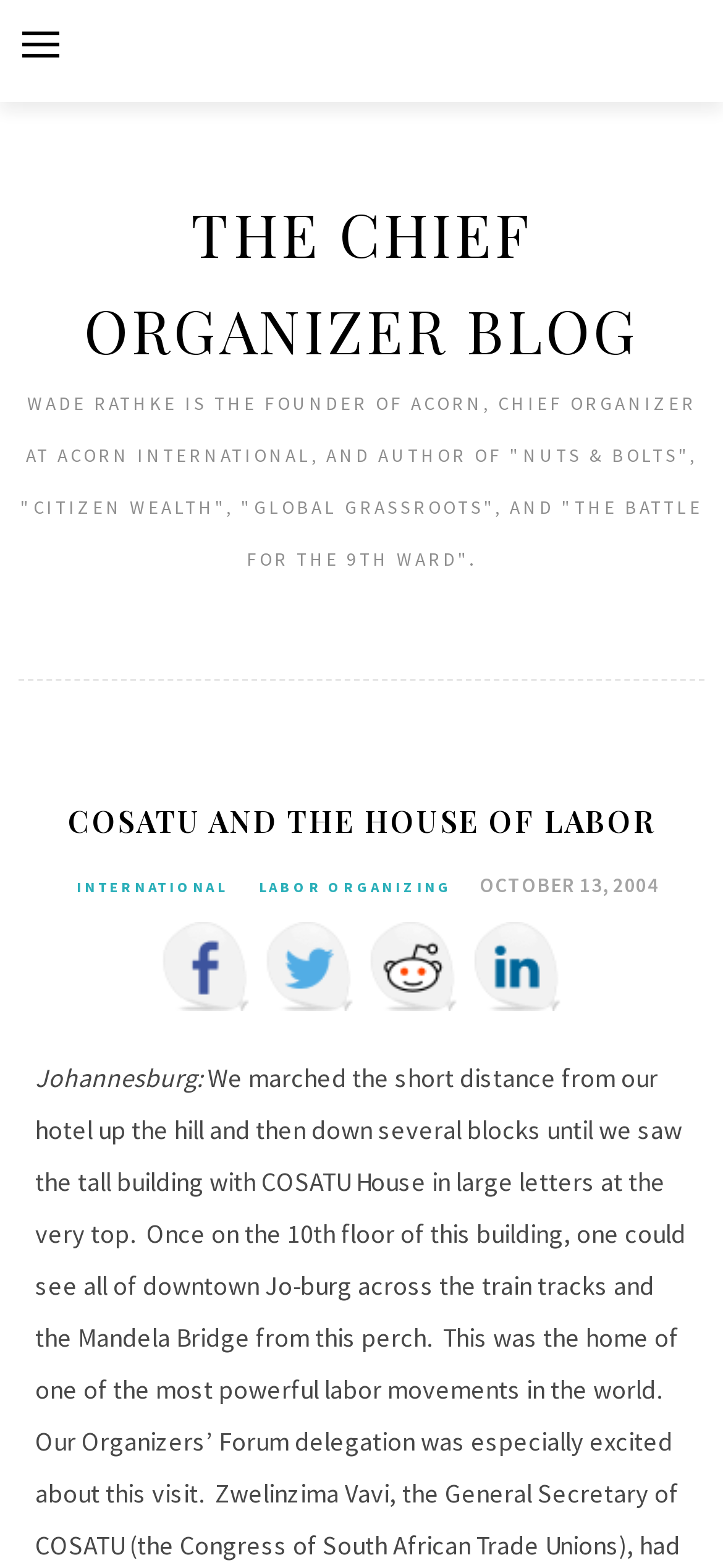Answer the question with a single word or phrase: 
What social media platforms are available?

Facebook, Twitter, Reddit, LinkedIn